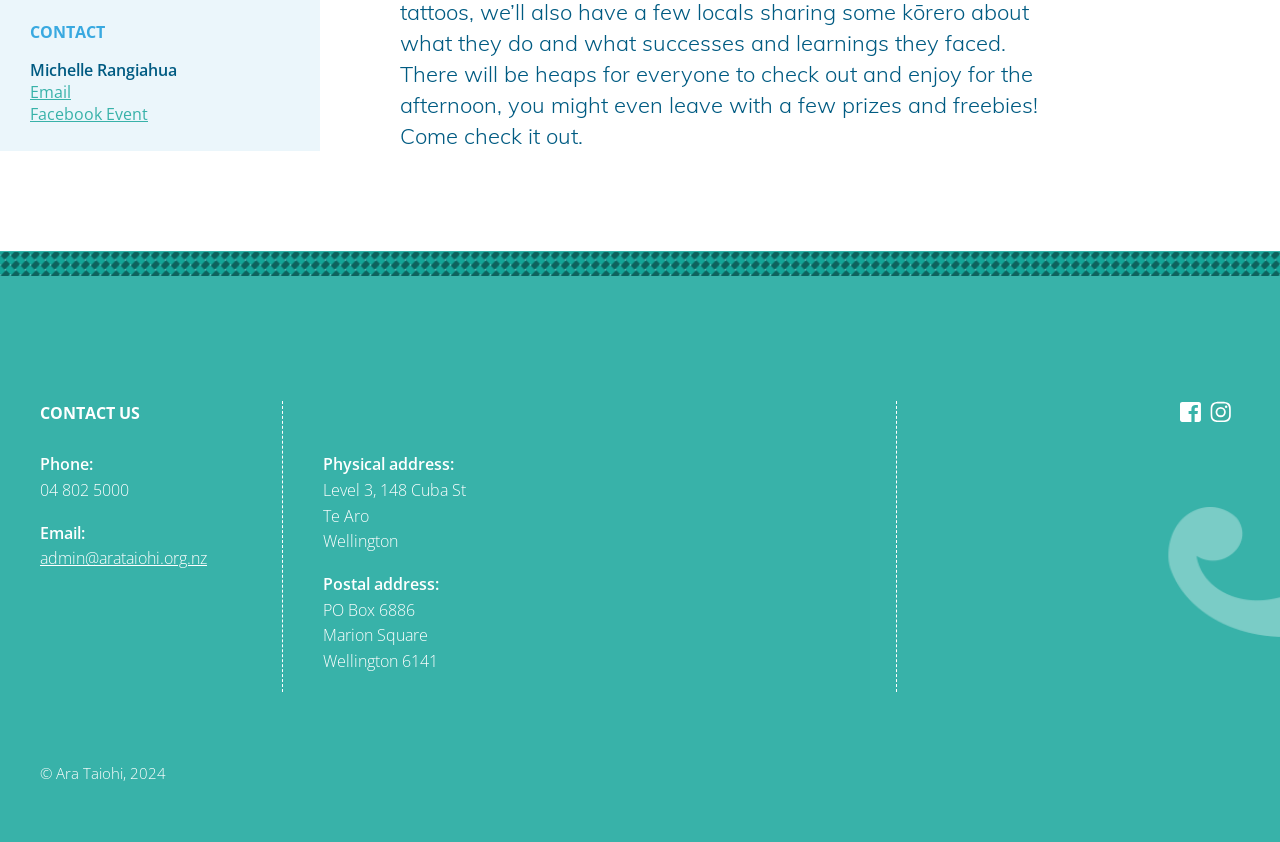Locate the UI element that matches the description instagram in the webpage screenshot. Return the bounding box coordinates in the format (top-left x, top-left y, bottom-right x, bottom-right y), with values ranging from 0 to 1.

[0.945, 0.477, 0.962, 0.503]